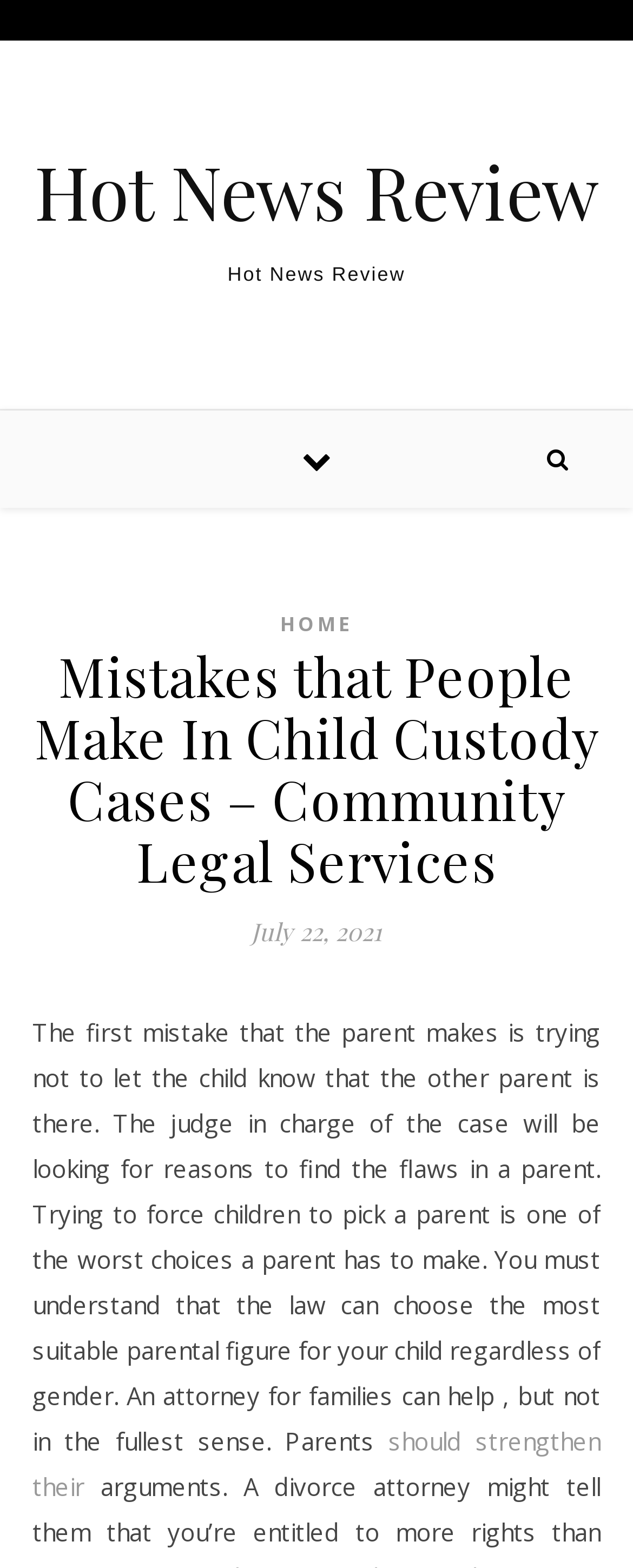Please provide the bounding box coordinates in the format (top-left x, top-left y, bottom-right x, bottom-right y). Remember, all values are floating point numbers between 0 and 1. What is the bounding box coordinate of the region described as: Hot News Review

[0.054, 0.098, 0.946, 0.144]